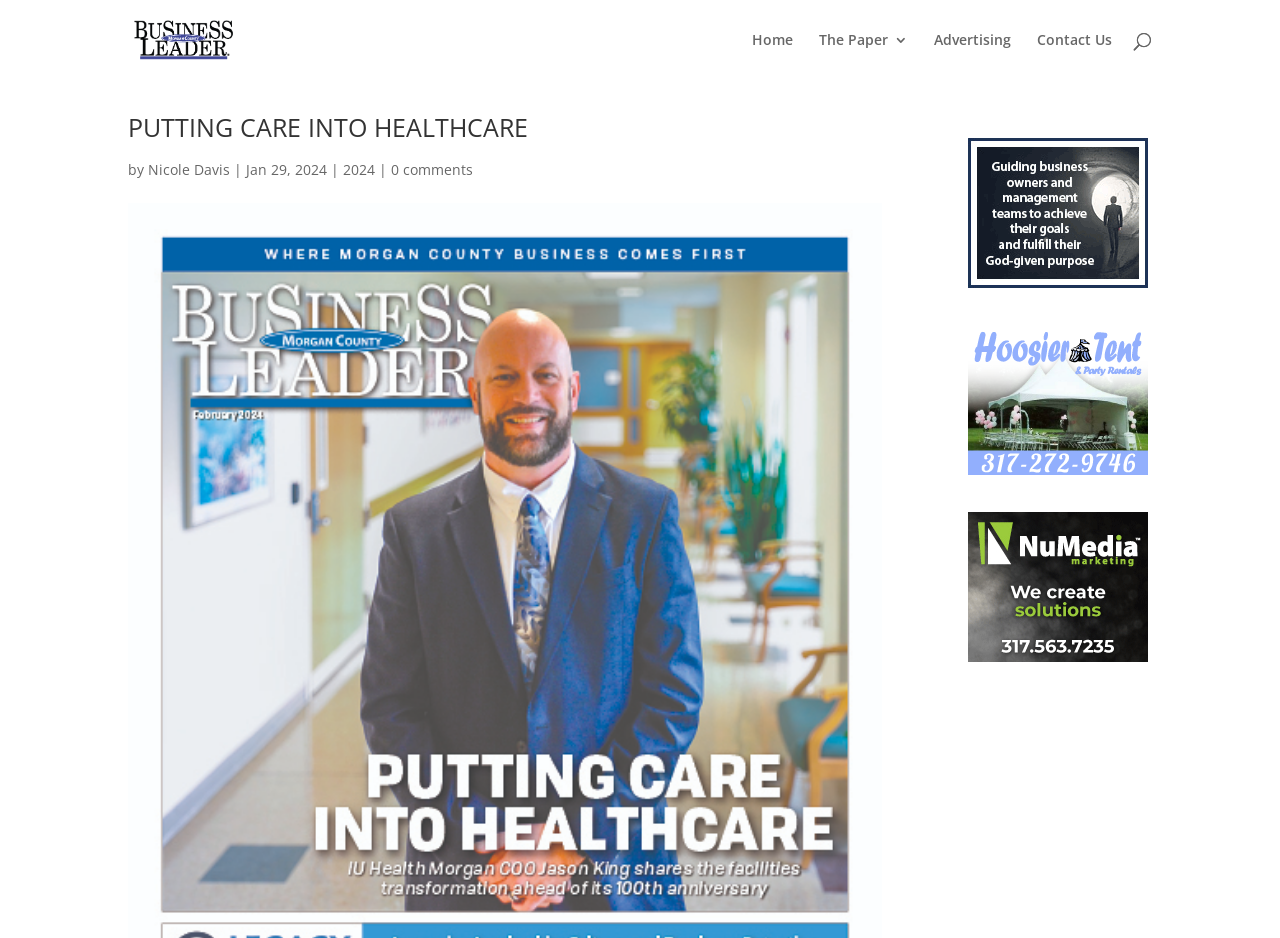Identify the bounding box coordinates of the region I need to click to complete this instruction: "visit Home page".

[0.588, 0.035, 0.62, 0.085]